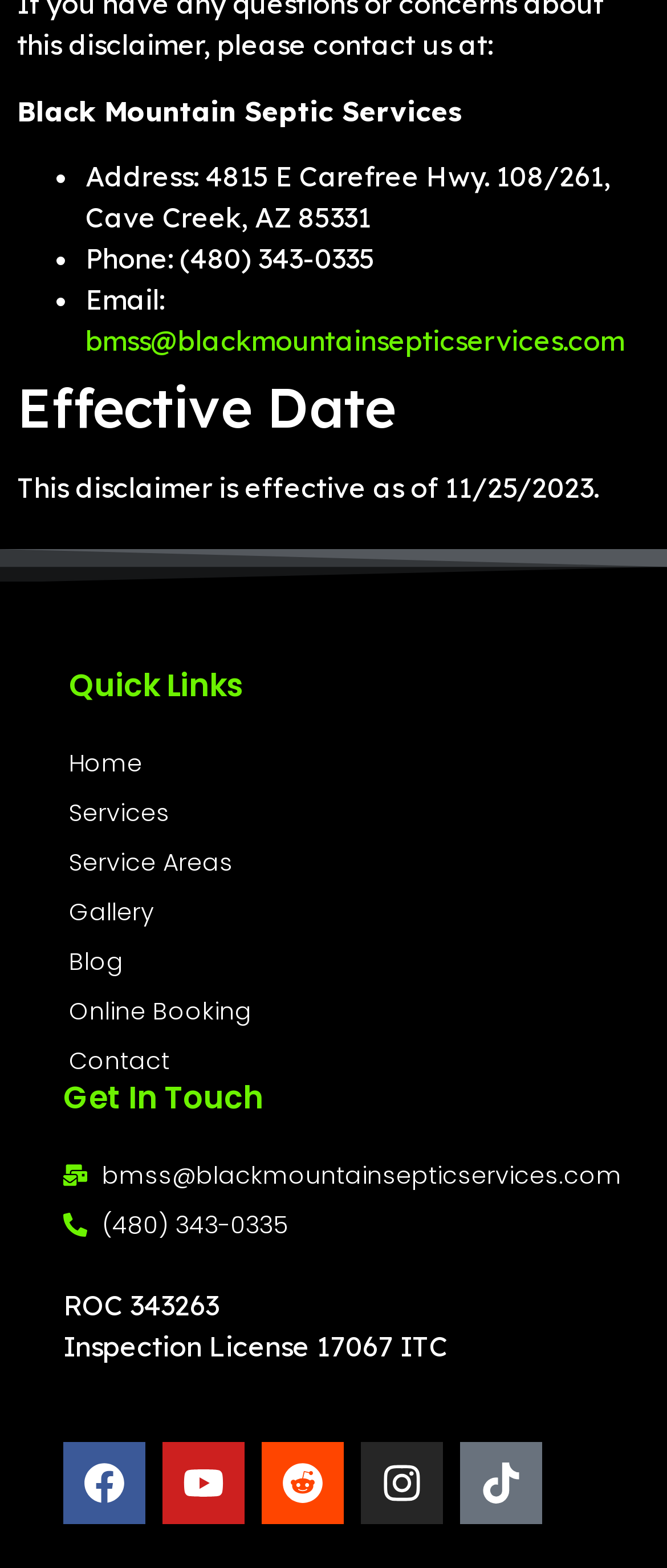How many social media links are available?
Using the image, answer in one word or phrase.

5